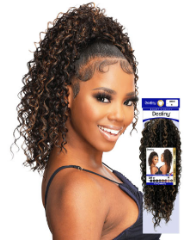Explain the image in detail, mentioning the main subjects and background elements.

This image showcases the "Destiny Drawstring Lupe," a stylish 16-inch curly ponytail extension designed for effortless elegance. The model wears the ponytail high on her head, demonstrating its vibrant curls and polished look. The extension is presented alongside its packaging, highlighting its ease of application—perfect for those busy days or spontaneous outings. The drawstring feature allows for a customizable fit, ensuring convenience without professional assistance. The product promotes a versatile option for individuals with curly hair, providing volume and a chic appearance while also allowing multitasking, such as deep conditioning, without sacrificing style.